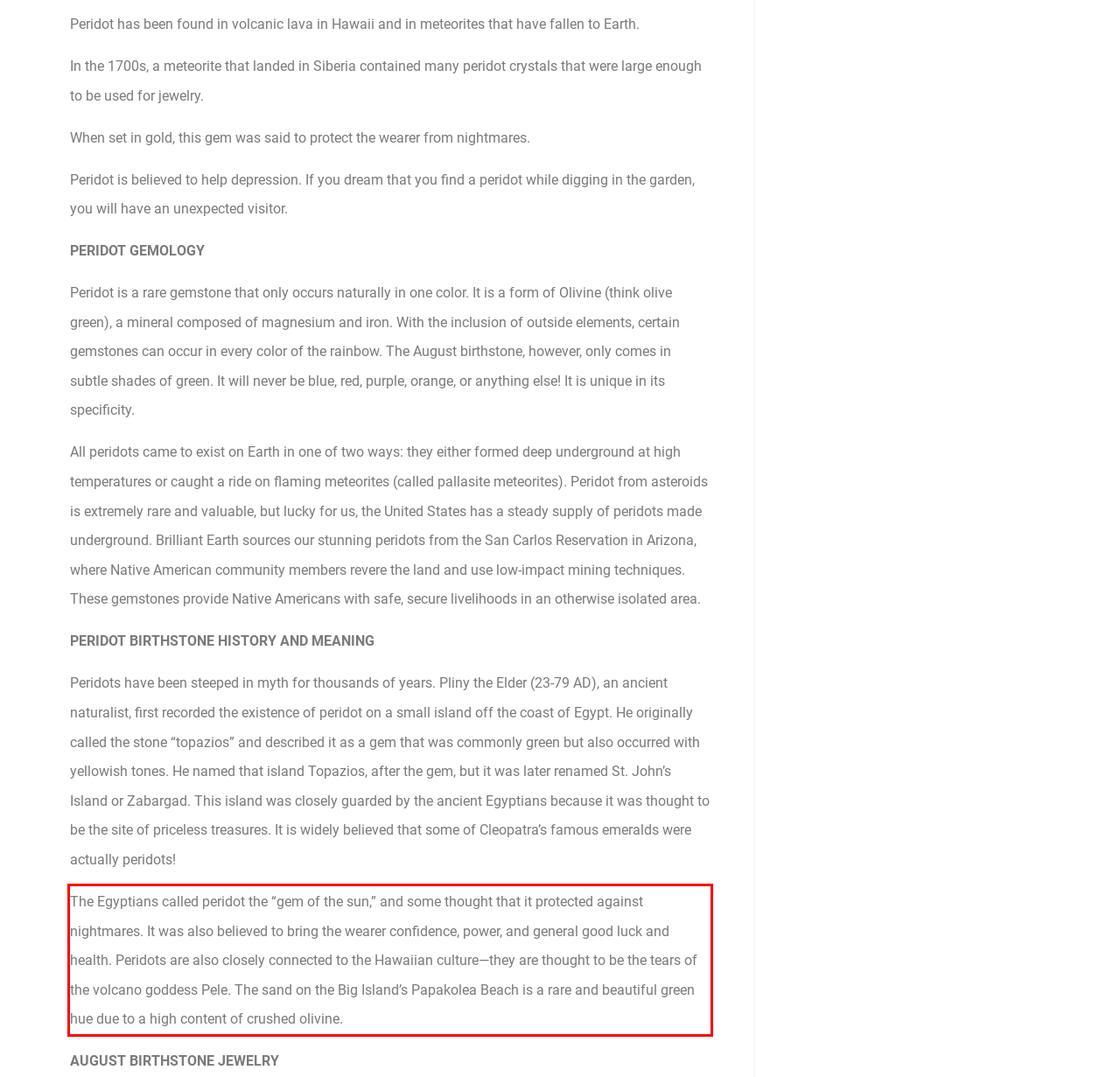In the screenshot of the webpage, find the red bounding box and perform OCR to obtain the text content restricted within this red bounding box.

The Egyptians called peridot the “gem of the sun,” and some thought that it protected against nightmares. It was also believed to bring the wearer confidence, power, and general good luck and health. Peridots are also closely connected to the Hawaiian culture—they are thought to be the tears of the volcano goddess Pele. The sand on the Big Island’s Papakolea Beach is a rare and beautiful green hue due to a high content of crushed olivine.